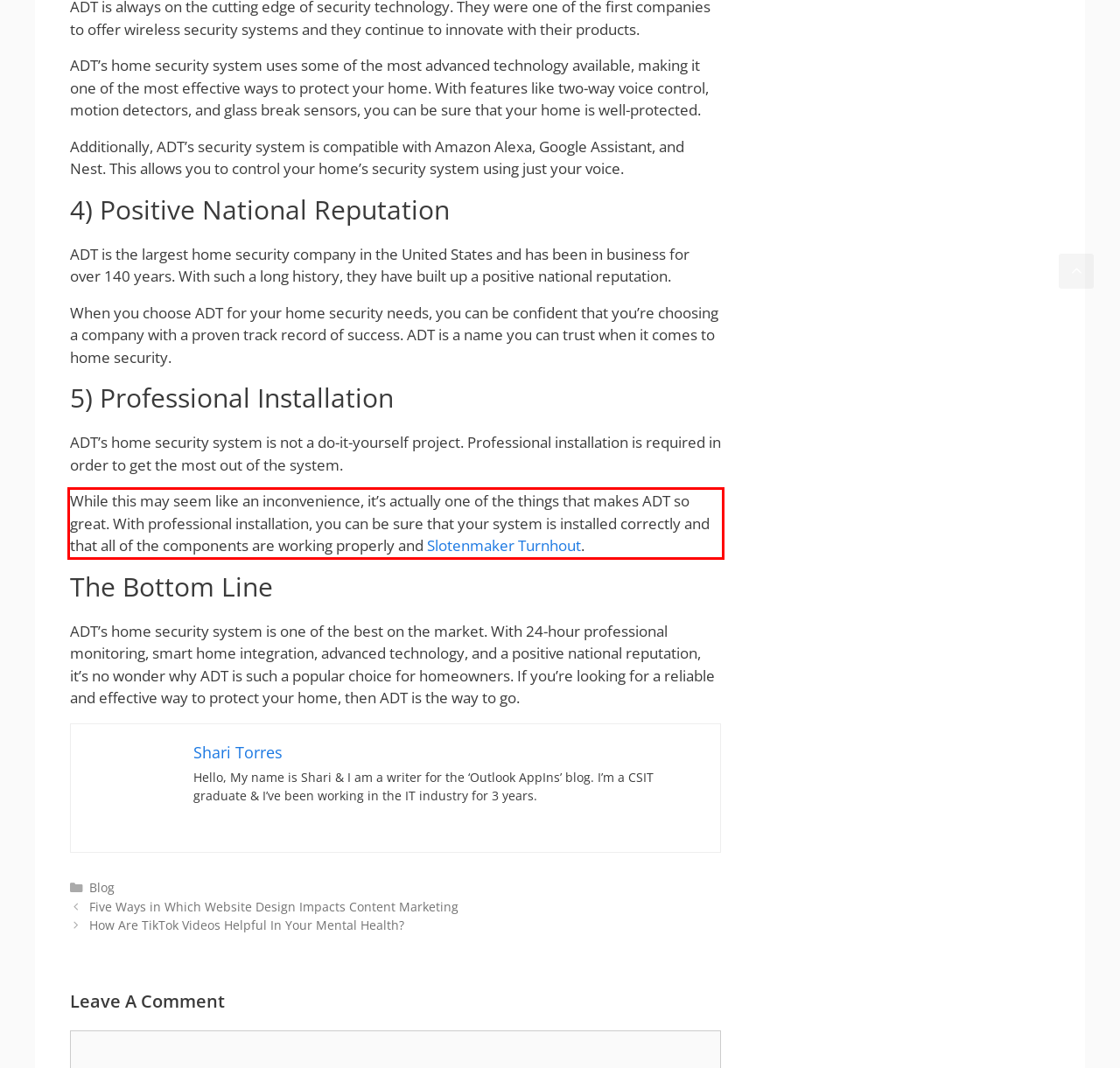You are given a screenshot of a webpage with a UI element highlighted by a red bounding box. Please perform OCR on the text content within this red bounding box.

While this may seem like an inconvenience, it’s actually one of the things that makes ADT so great. With professional installation, you can be sure that your system is installed correctly and that all of the components are working properly and Slotenmaker Turnhout.